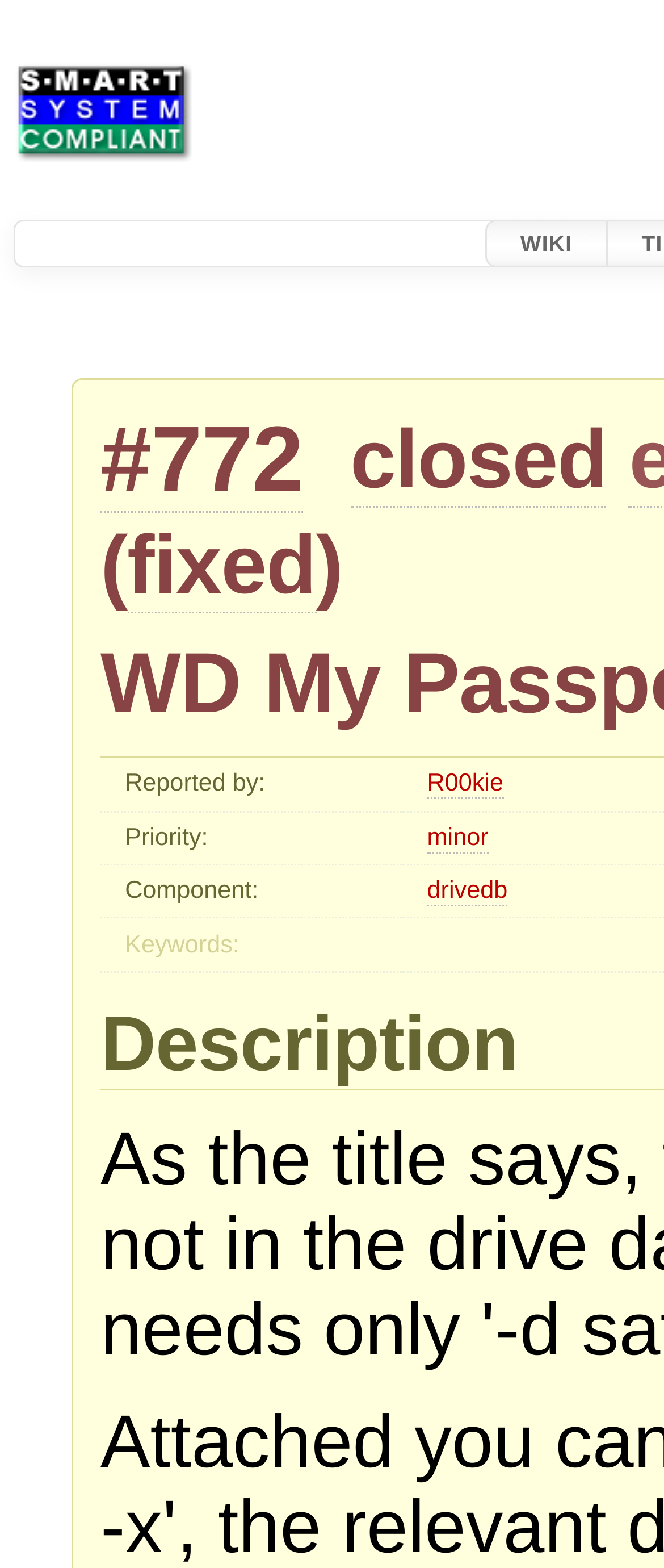Please identify the bounding box coordinates of where to click in order to follow the instruction: "Go to Cookie & privacy policy".

None